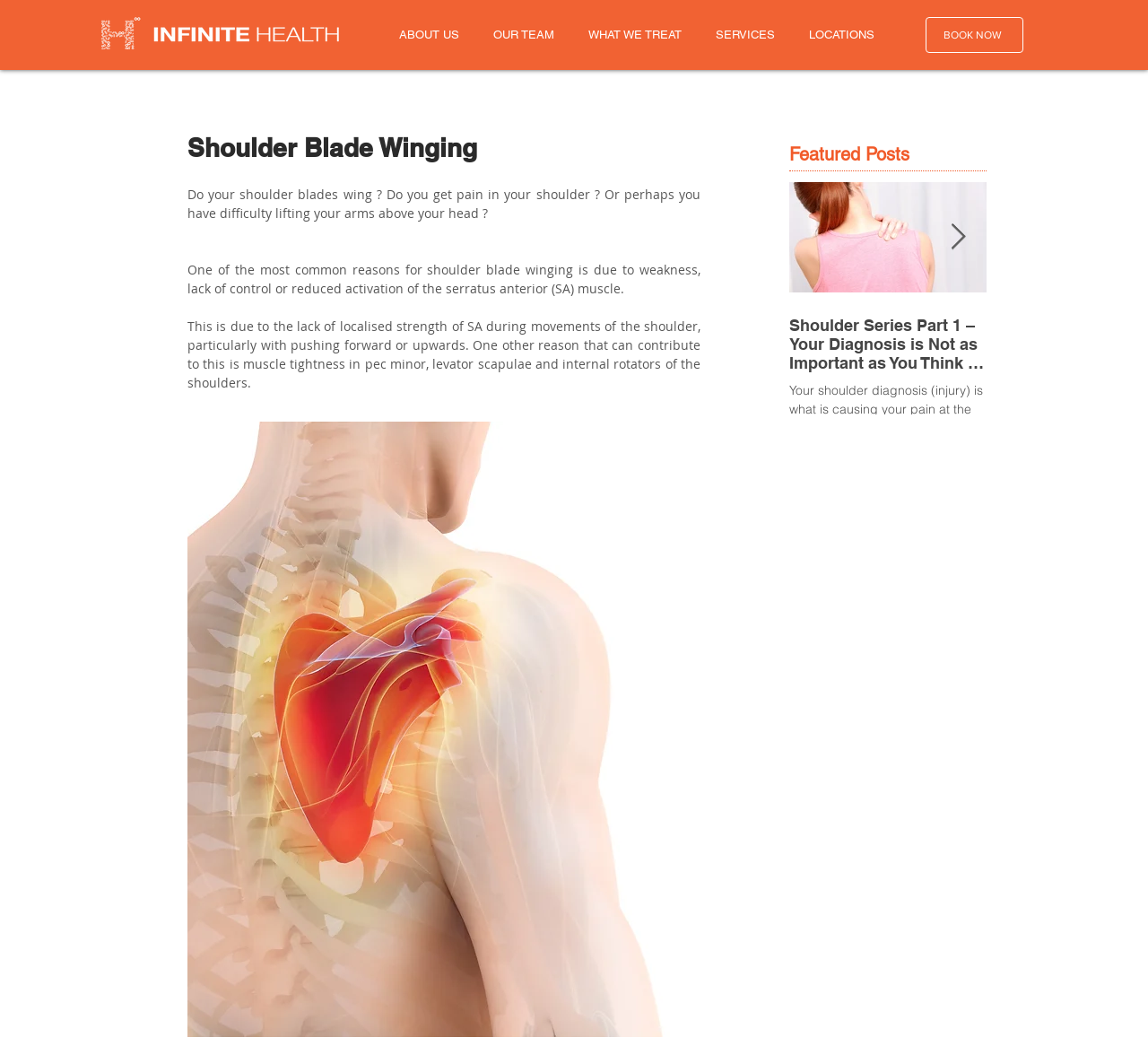Please mark the bounding box coordinates of the area that should be clicked to carry out the instruction: "Book an appointment".

[0.806, 0.016, 0.891, 0.051]